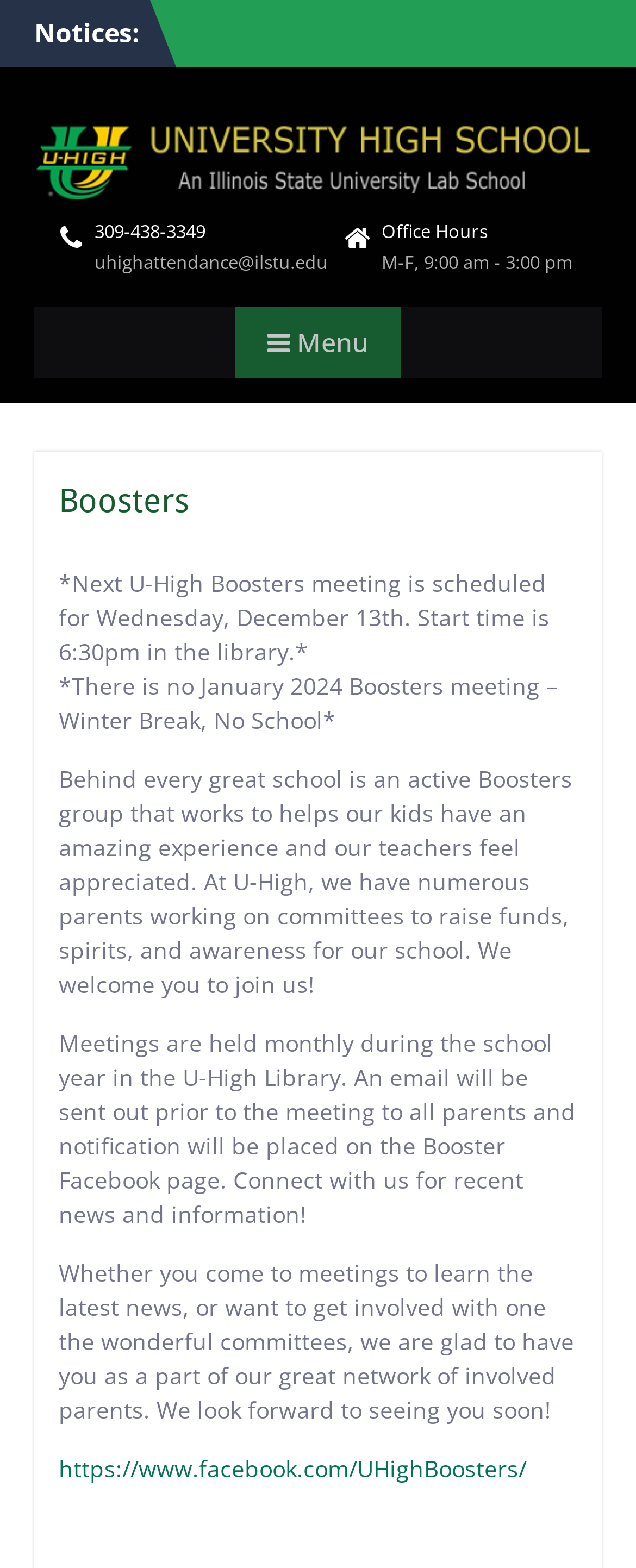What is the phone number of University High School?
Can you provide a detailed and comprehensive answer to the question?

I found the phone number by looking at the link element with the text '309-438-3349' which is located at the top of the page, below the 'Notices:' static text element.